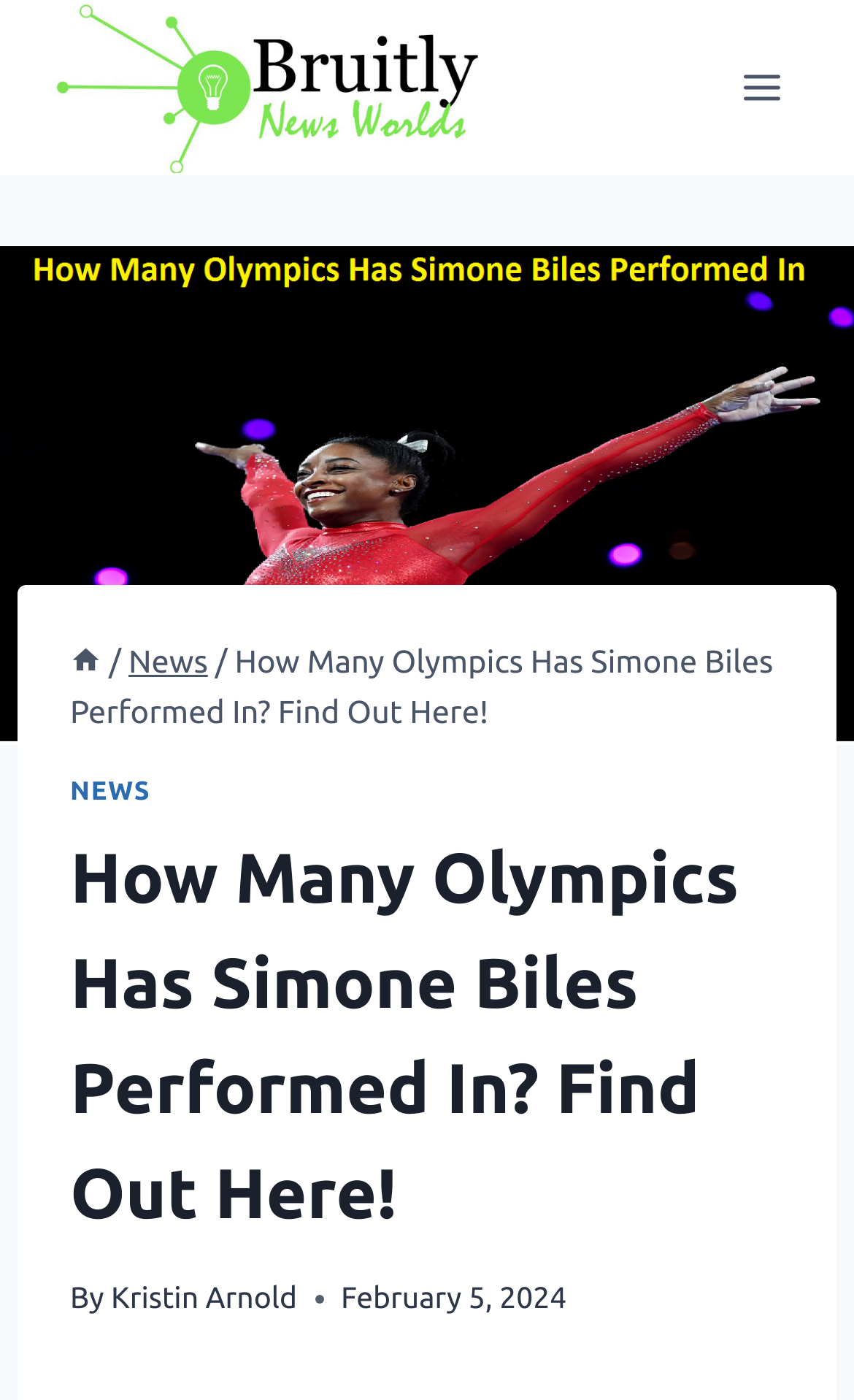Bounding box coordinates should be in the format (top-left x, top-left y, bottom-right x, bottom-right y) and all values should be floating point numbers between 0 and 1. Determine the bounding box coordinate for the UI element described as: Home

[0.082, 0.46, 0.119, 0.485]